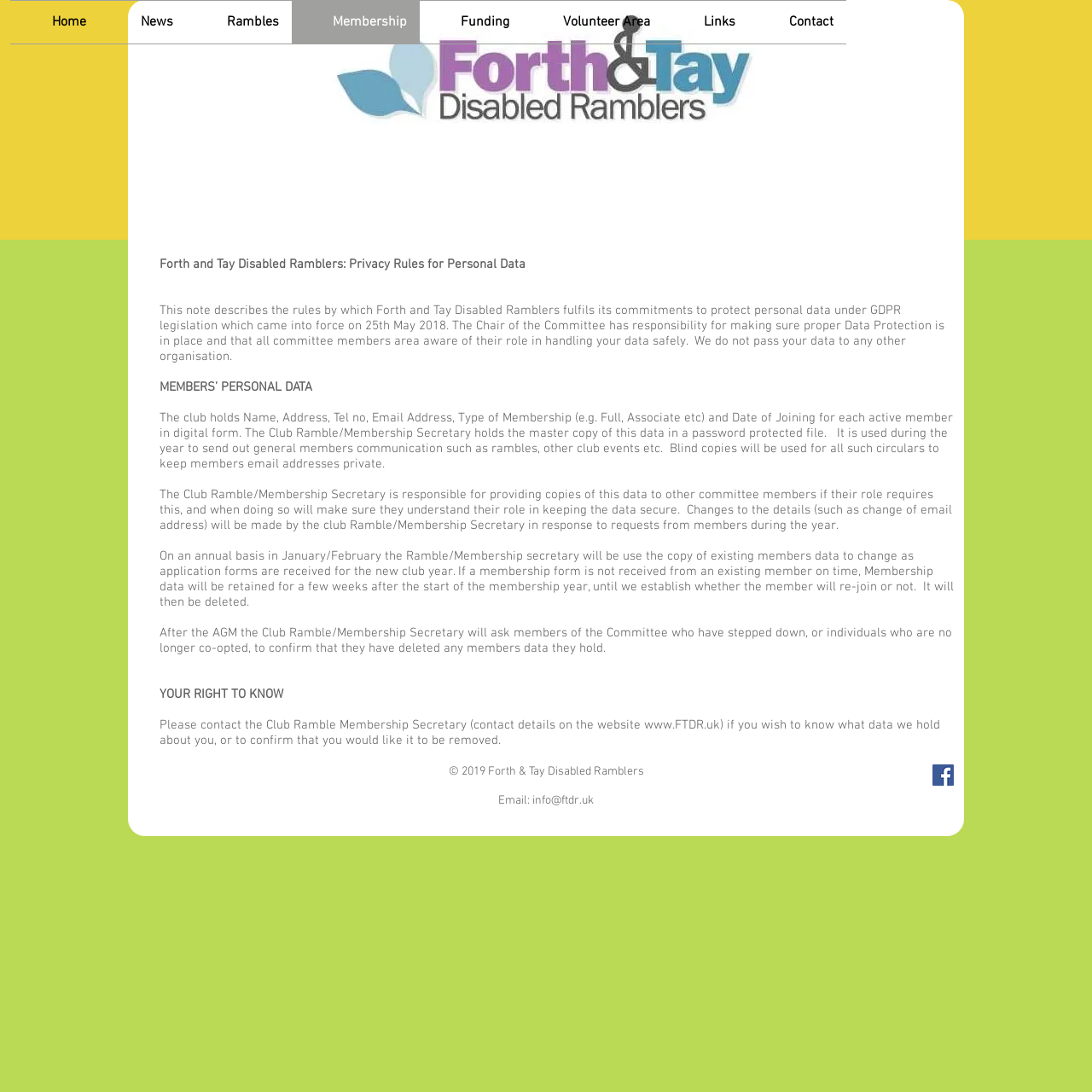Provide the bounding box coordinates of the HTML element described as: "News". The bounding box coordinates should be four float numbers between 0 and 1, i.e., [left, top, right, bottom].

[0.091, 0.001, 0.17, 0.04]